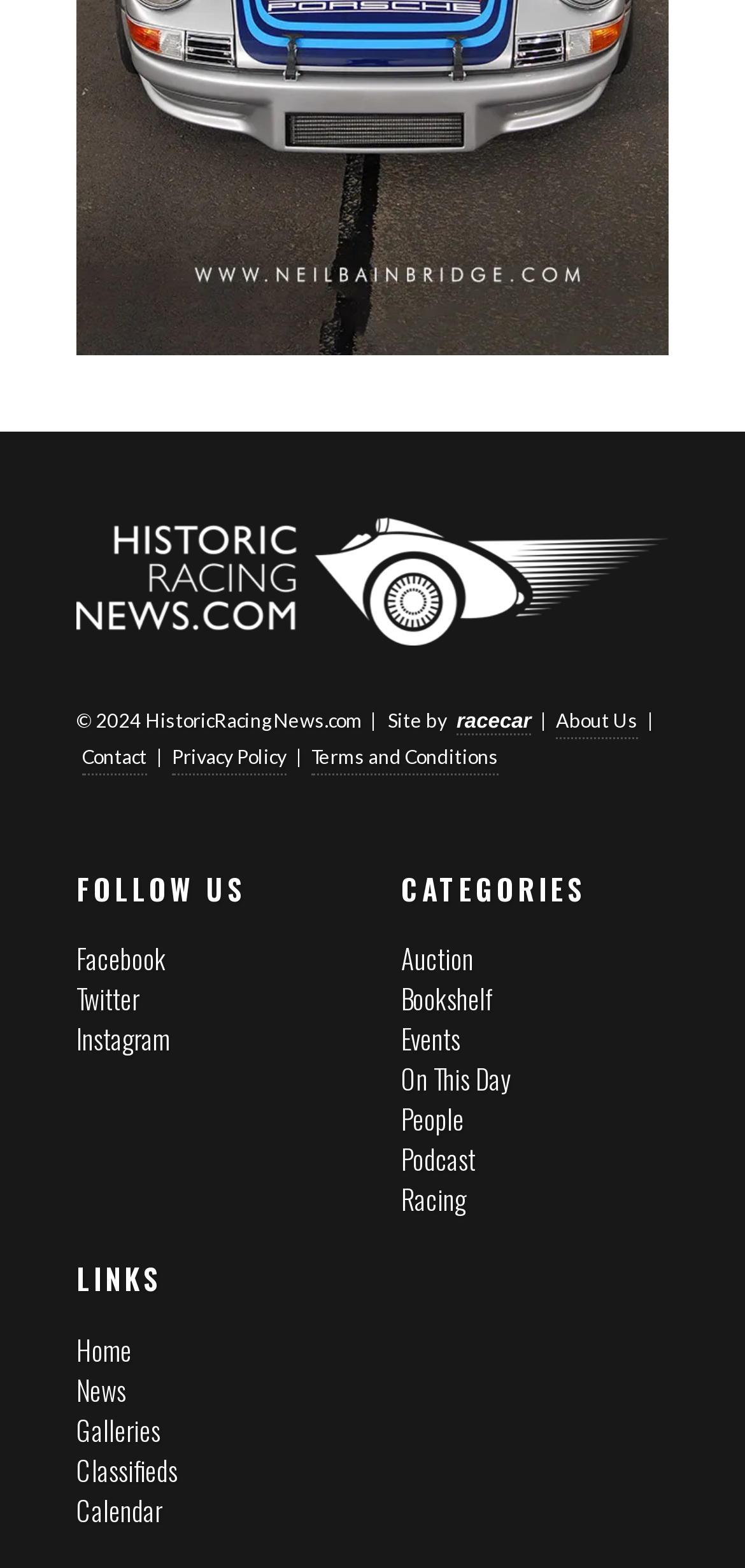Mark the bounding box of the element that matches the following description: "About Us".

[0.747, 0.448, 0.857, 0.471]